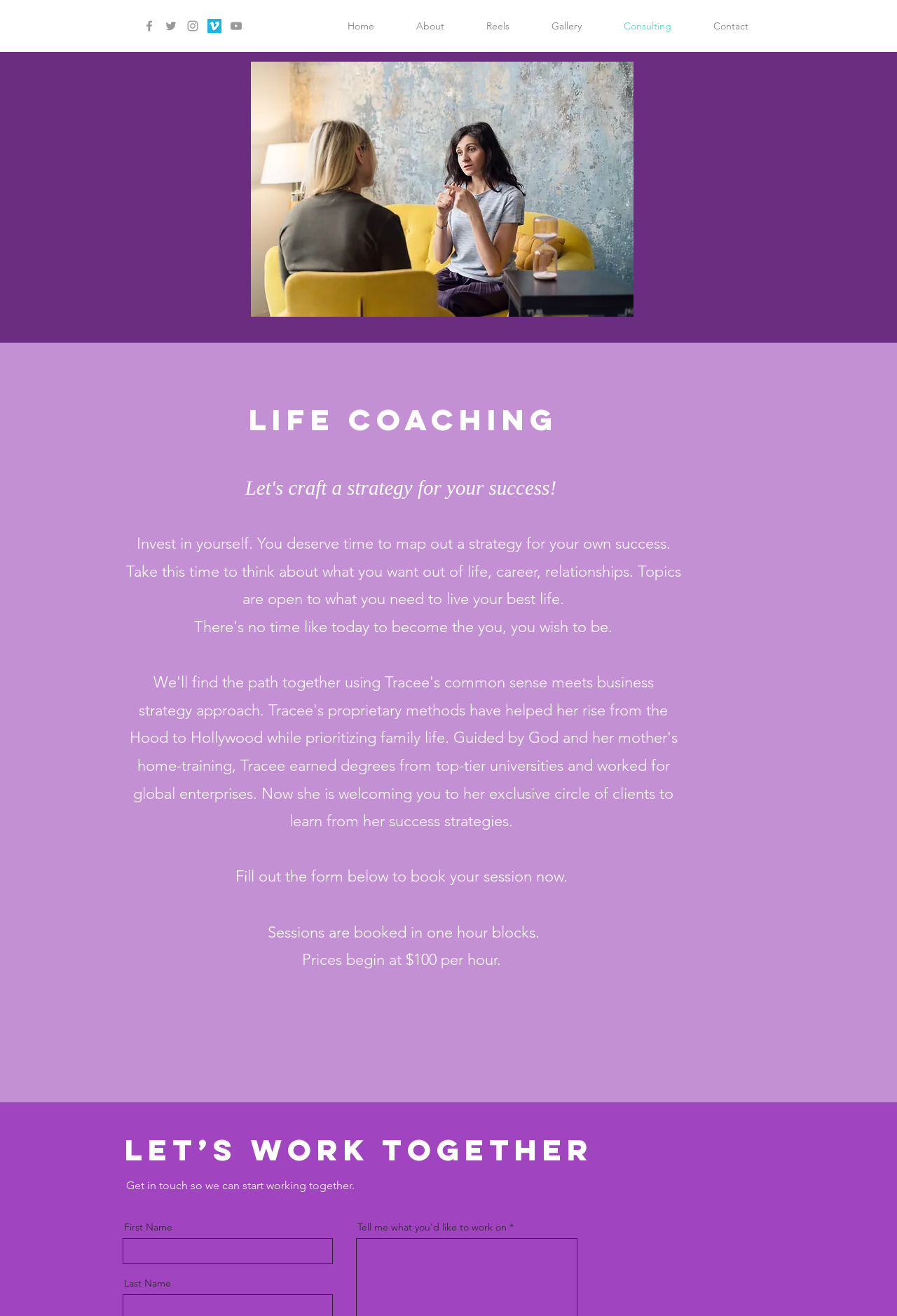What is the topic of discussion in a coaching session?
Examine the image and give a concise answer in one word or a short phrase.

Open topics